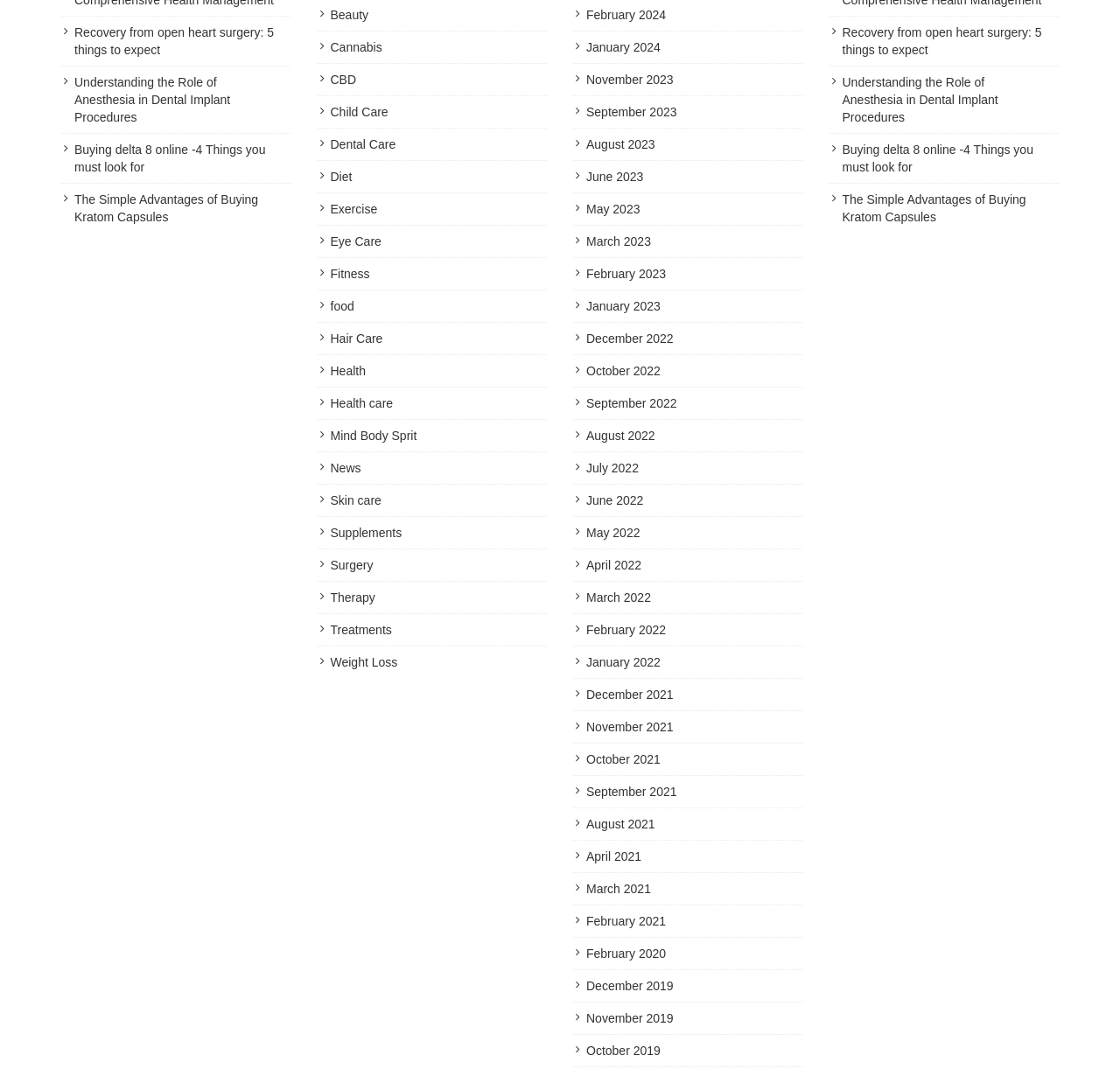Please determine the bounding box coordinates of the element to click in order to execute the following instruction: "Read the article 'Recovery from open heart surgery: 5 things to expect'". The coordinates should be four float numbers between 0 and 1, specified as [left, top, right, bottom].

[0.066, 0.024, 0.245, 0.053]